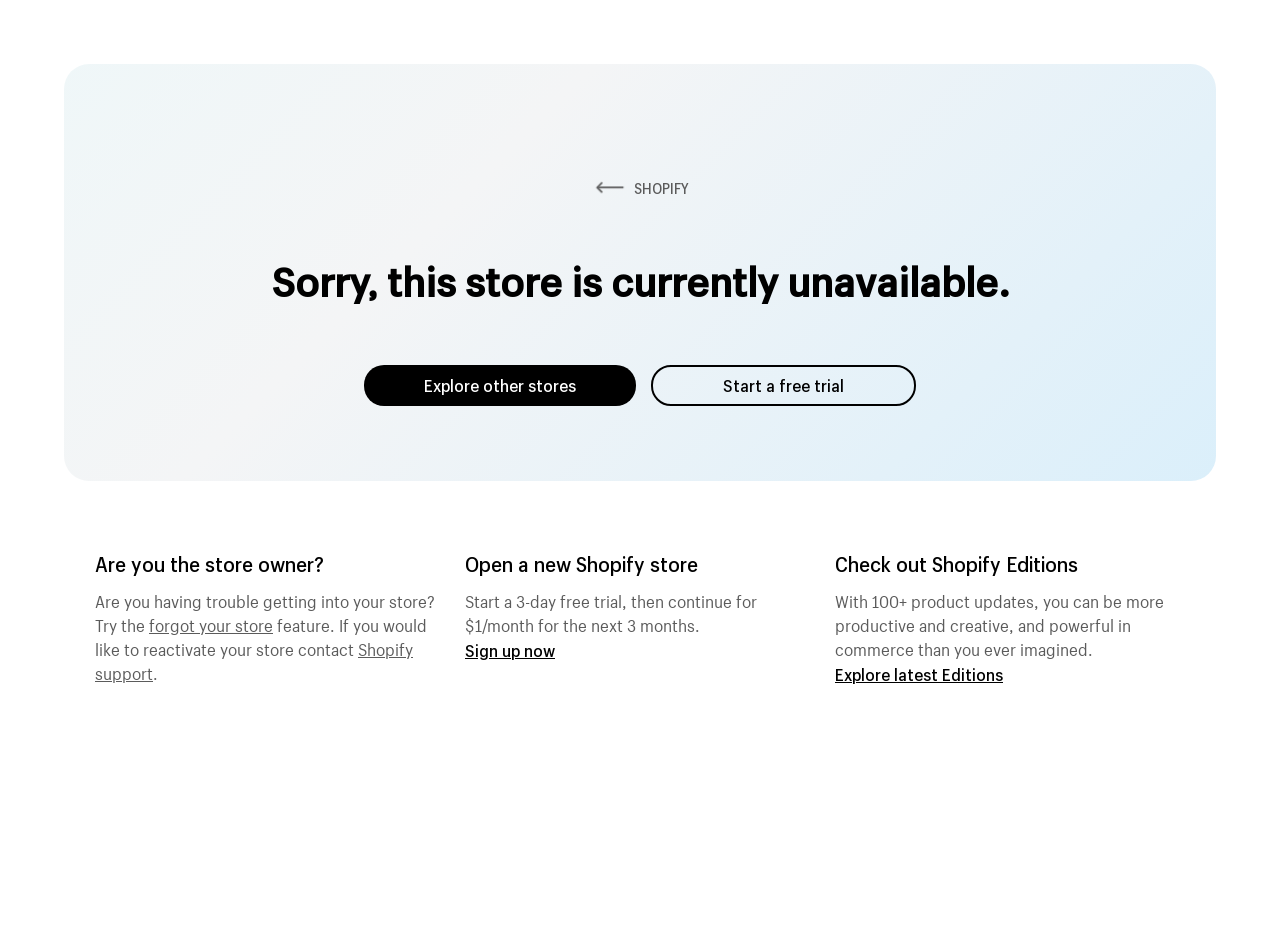Reply to the question with a single word or phrase:
How long is the free trial period?

3-day